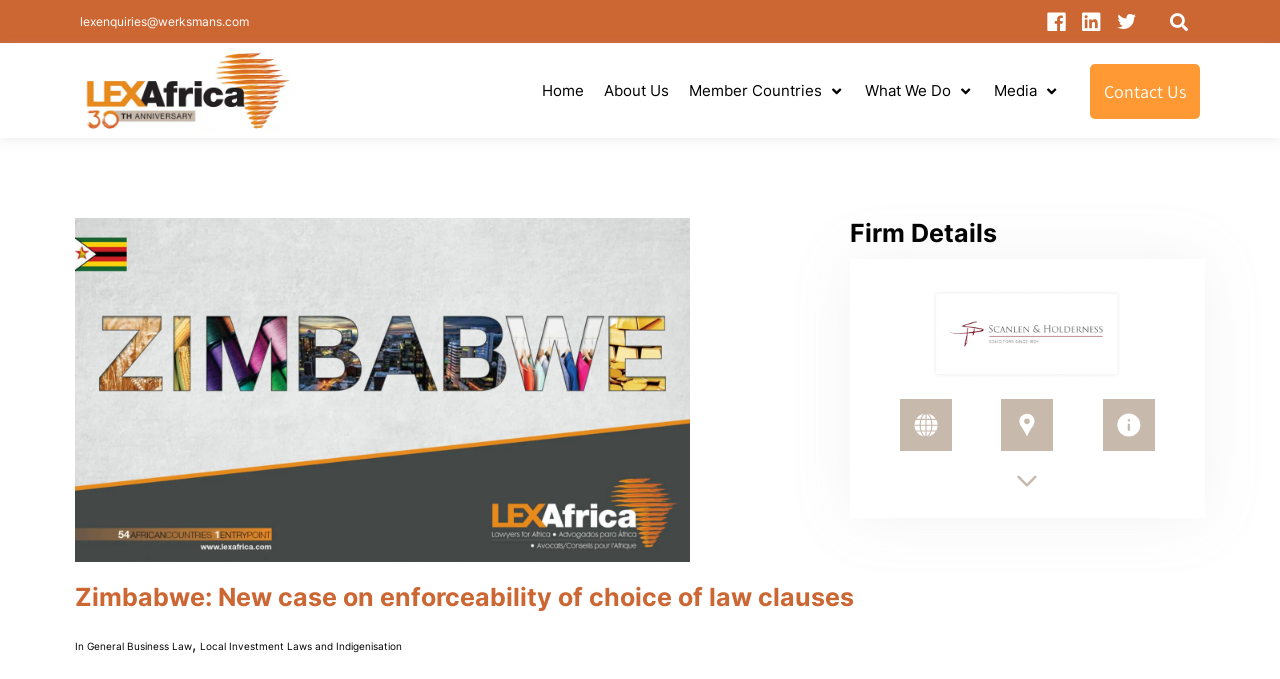Provide a brief response to the question using a single word or phrase: 
What is the topic of the article?

enforceability of choice of law clauses